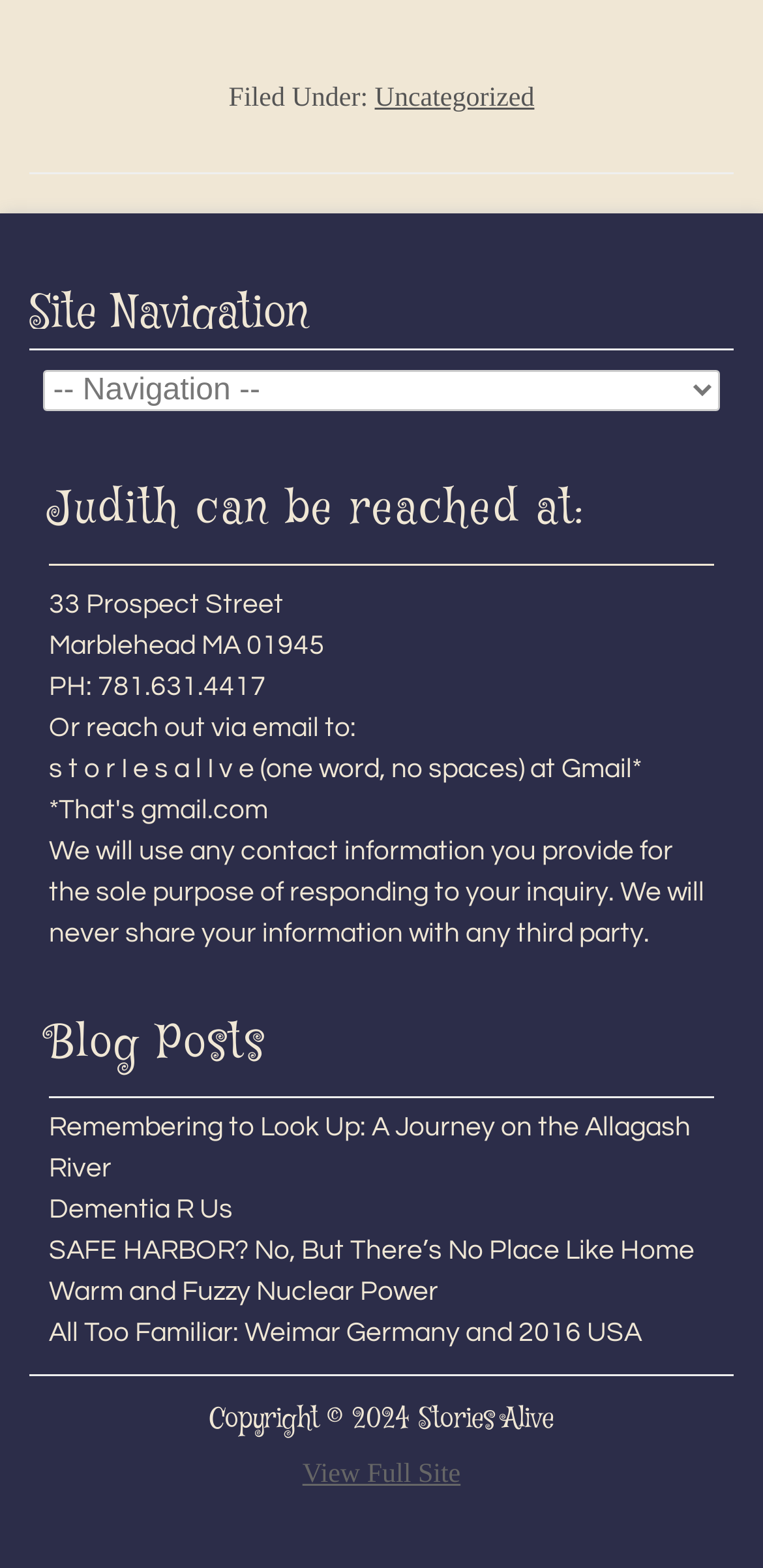Respond with a single word or short phrase to the following question: 
What is Judith's street address?

33 Prospect Street